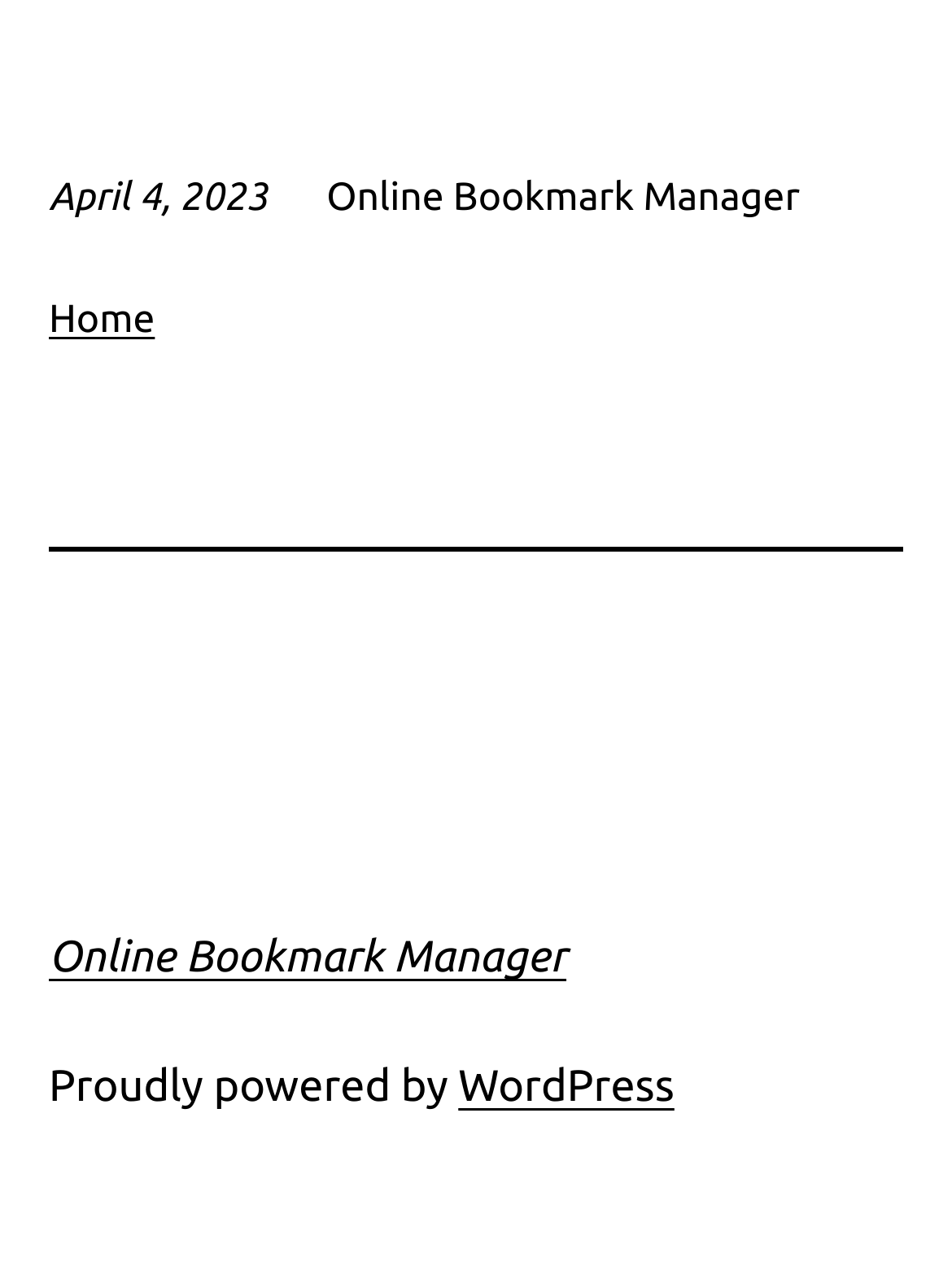What is the platform powering the website?
Refer to the image and give a detailed answer to the question.

The platform powering the website is 'WordPress', which is mentioned at the bottom of the page, along with the phrase 'Proudly powered by'.